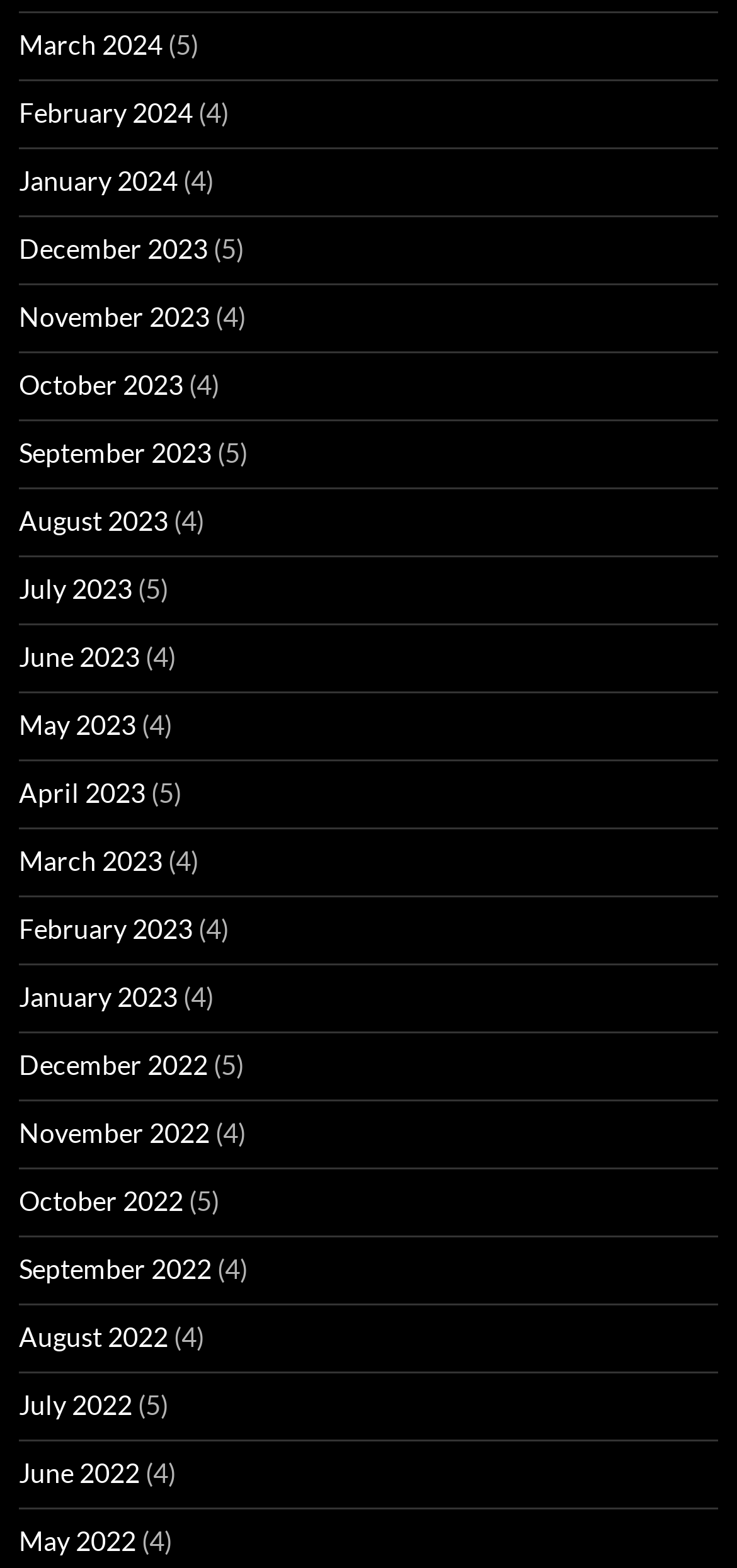Give a concise answer using only one word or phrase for this question:
How many links are there on the webpage?

24